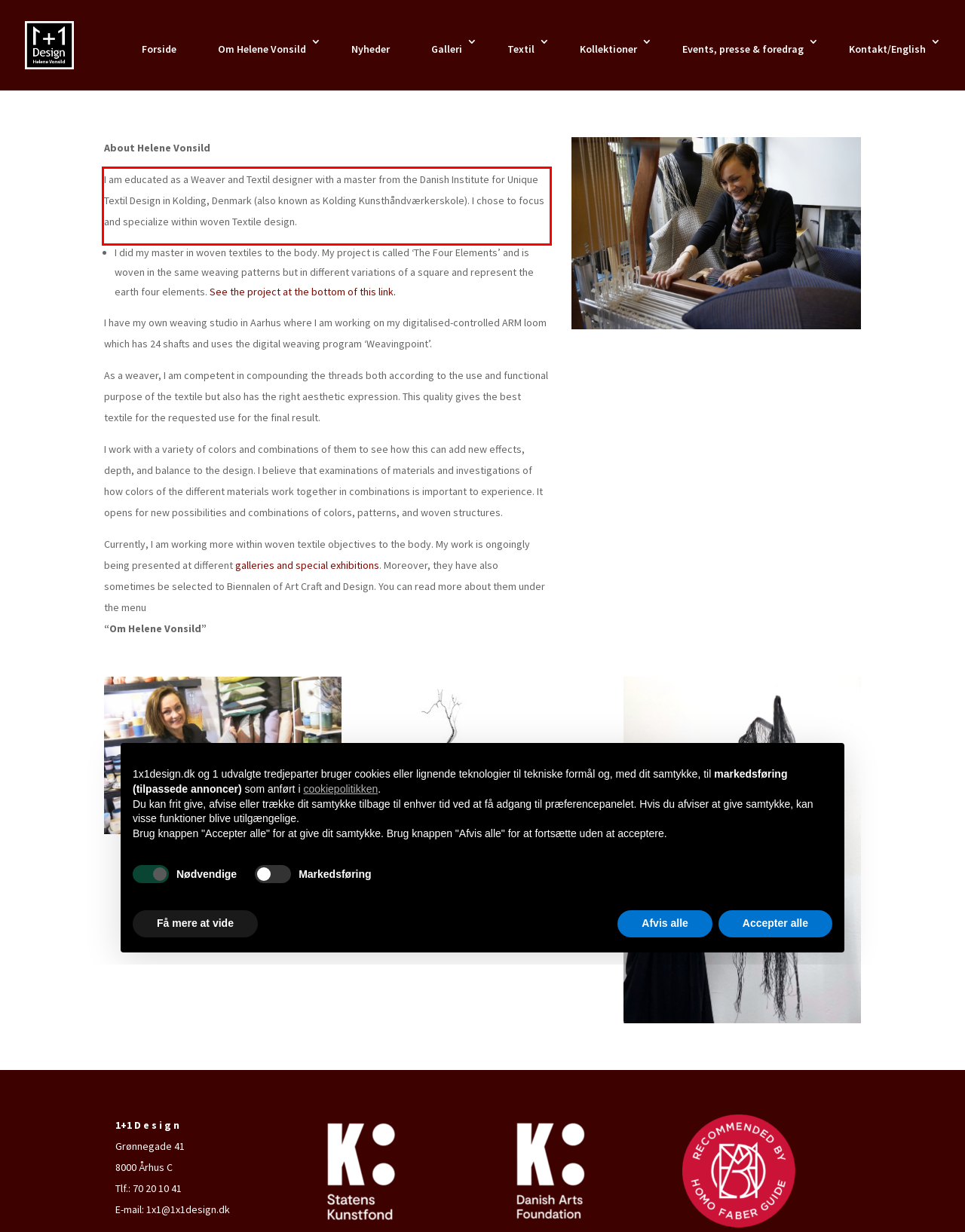You are provided with a screenshot of a webpage that includes a UI element enclosed in a red rectangle. Extract the text content inside this red rectangle.

I am educated as a Weaver and Textil designer with a master from the Danish Institute for Unique Textil Design in Kolding, Denmark (also known as Kolding Kunsthåndværkerskole). I chose to focus and specialize within woven Textile design.